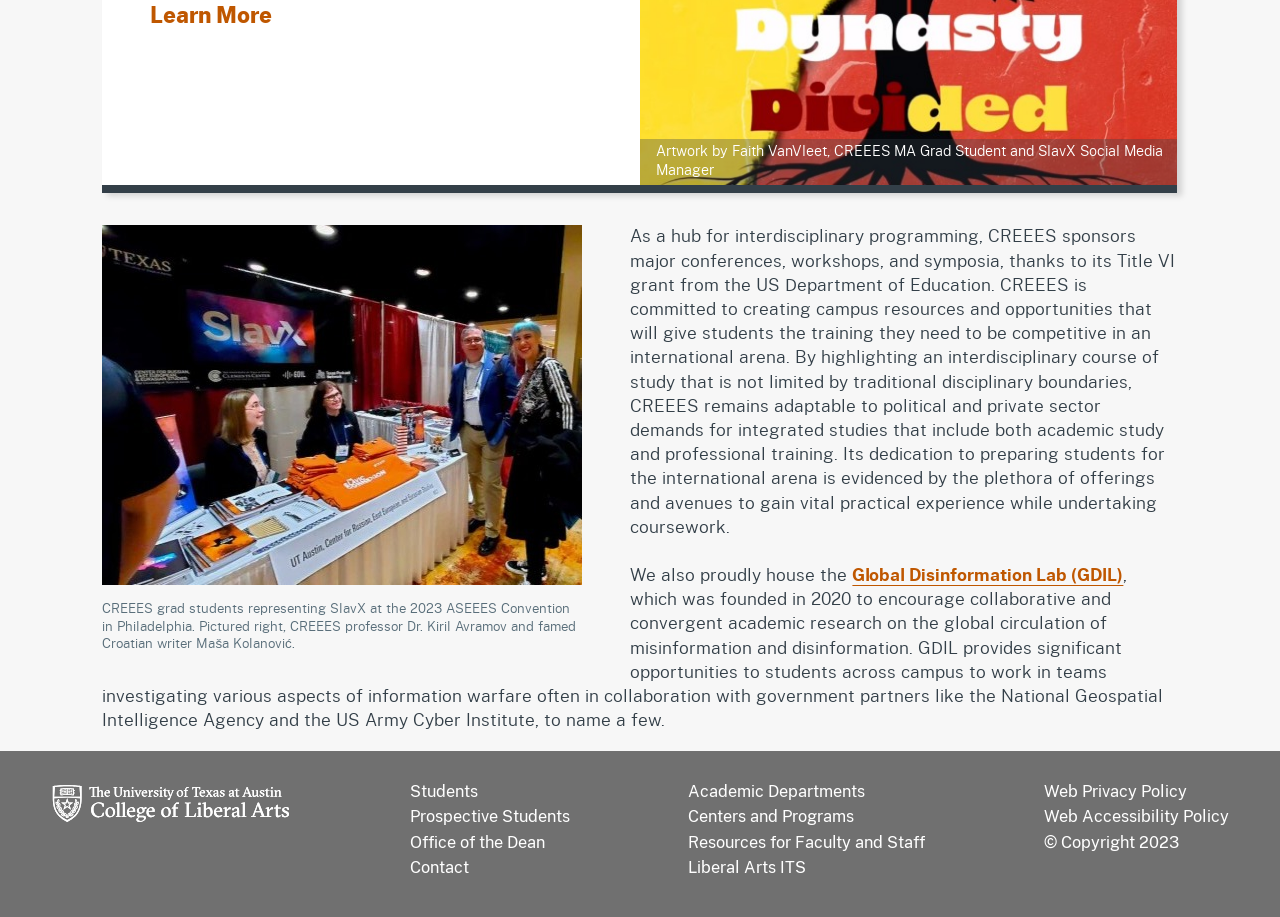Identify the bounding box coordinates of the area you need to click to perform the following instruction: "Learn more about CREEES".

[0.117, 0.006, 0.213, 0.039]